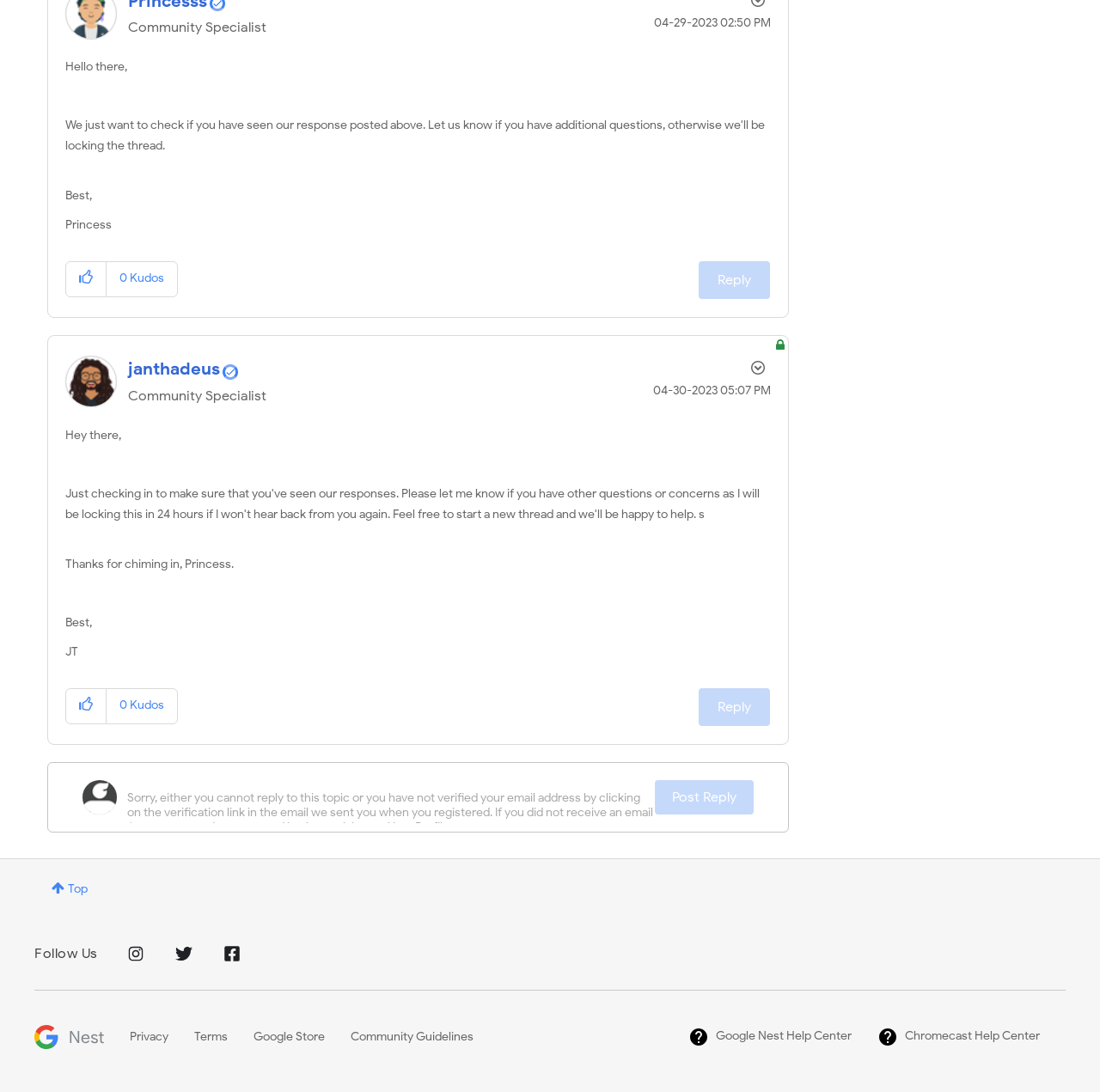Identify the coordinates of the bounding box for the element described below: "alt="Google Nest"". Return the coordinates as four float numbers between 0 and 1: [left, top, right, bottom].

[0.031, 0.938, 0.094, 0.96]